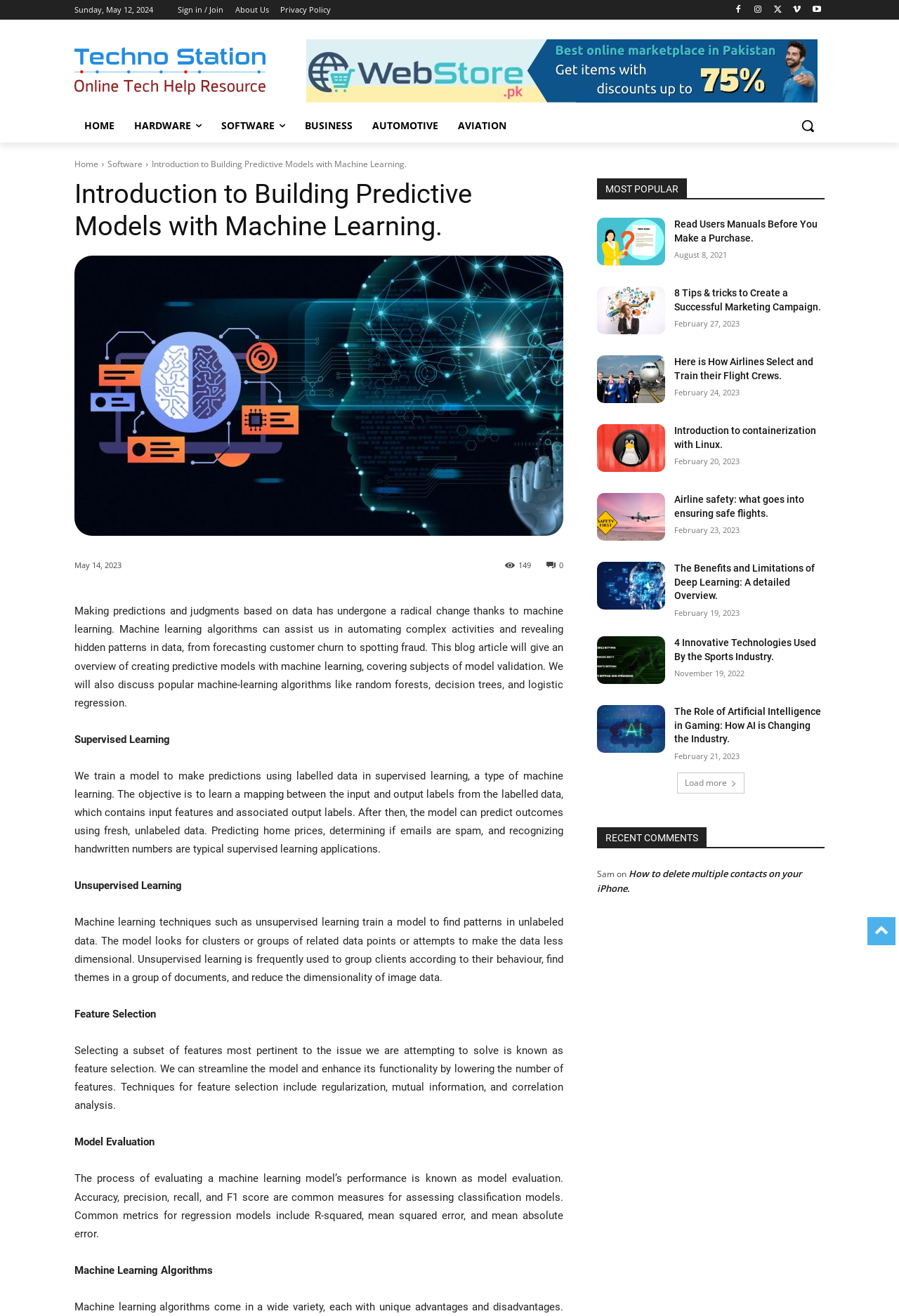Look at the image and write a detailed answer to the question: 
What is the purpose of supervised learning?

I found the purpose of supervised learning by reading the text under the heading 'Supervised Learning' which explains that the objective is to learn a mapping between the input and output labels from the labelled data, so that the model can predict outcomes using fresh, unlabeled data.